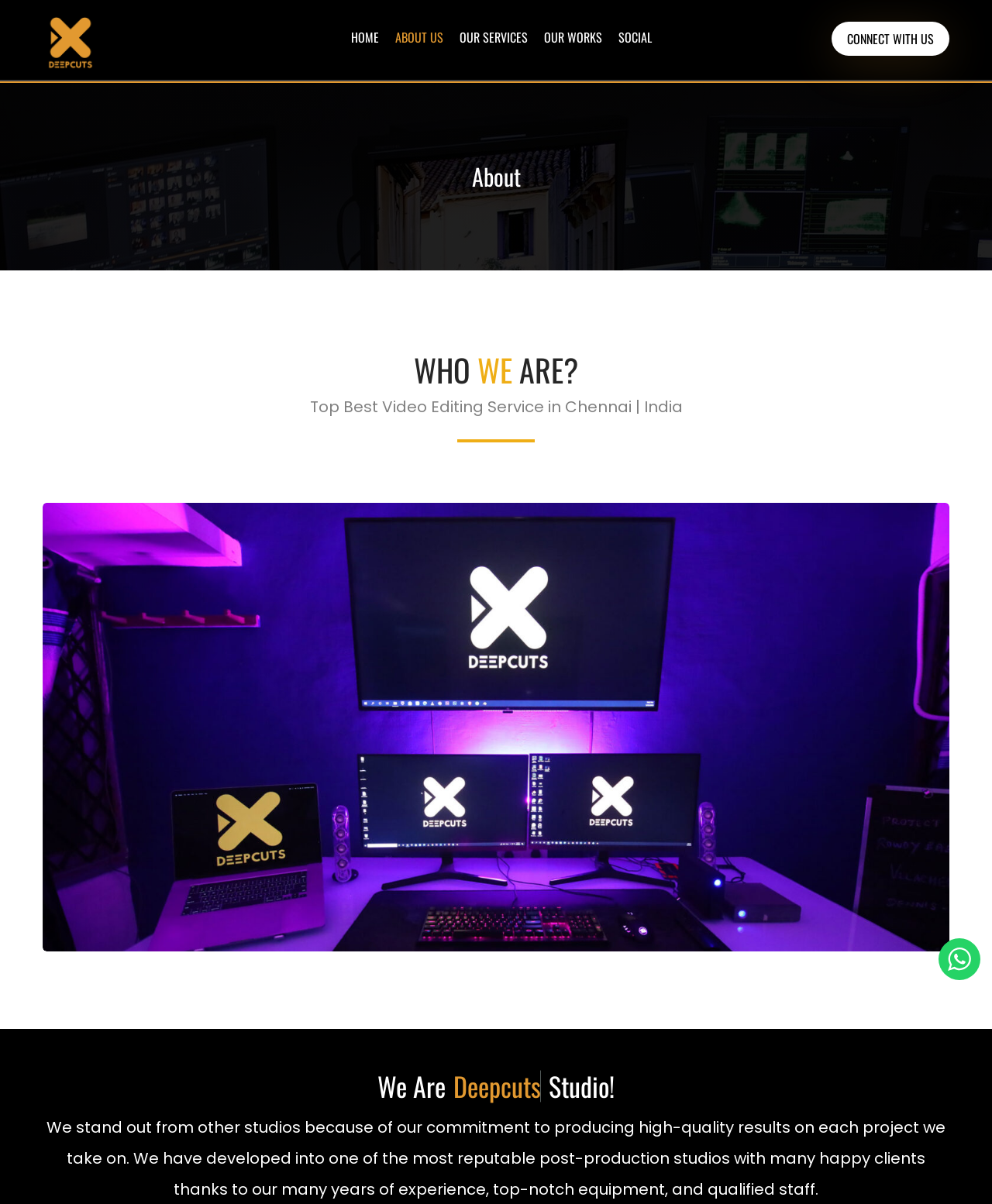Find the bounding box coordinates of the clickable region needed to perform the following instruction: "Read more about Deepcuts Studio". The coordinates should be provided as four float numbers between 0 and 1, i.e., [left, top, right, bottom].

[0.447, 0.677, 0.553, 0.705]